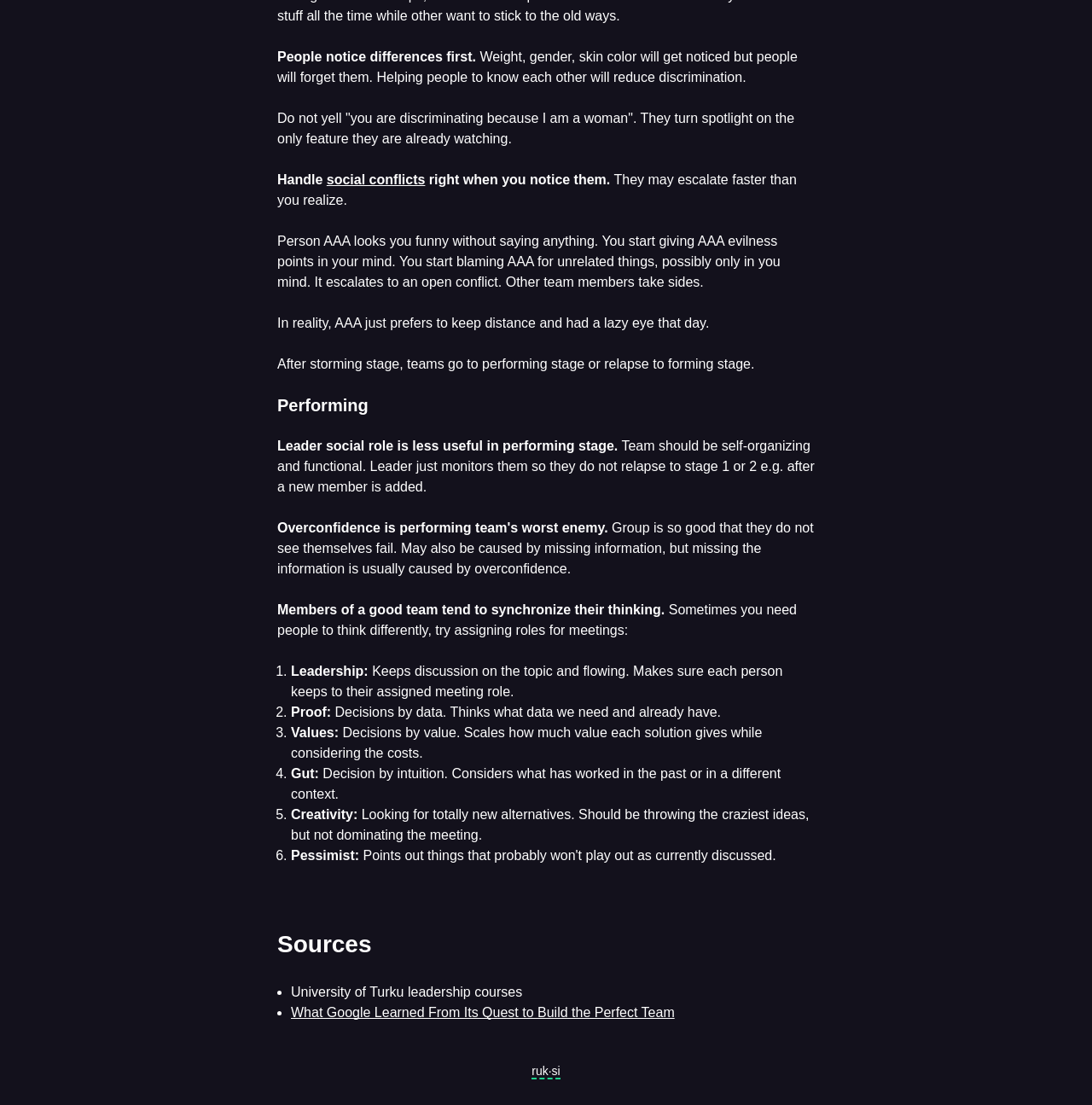Based on the visual content of the image, answer the question thoroughly: What is the source of the information on leadership courses?

The text mentions that the information on leadership courses comes from the University of Turku, which is one of the sources cited in the 'Sources' section.